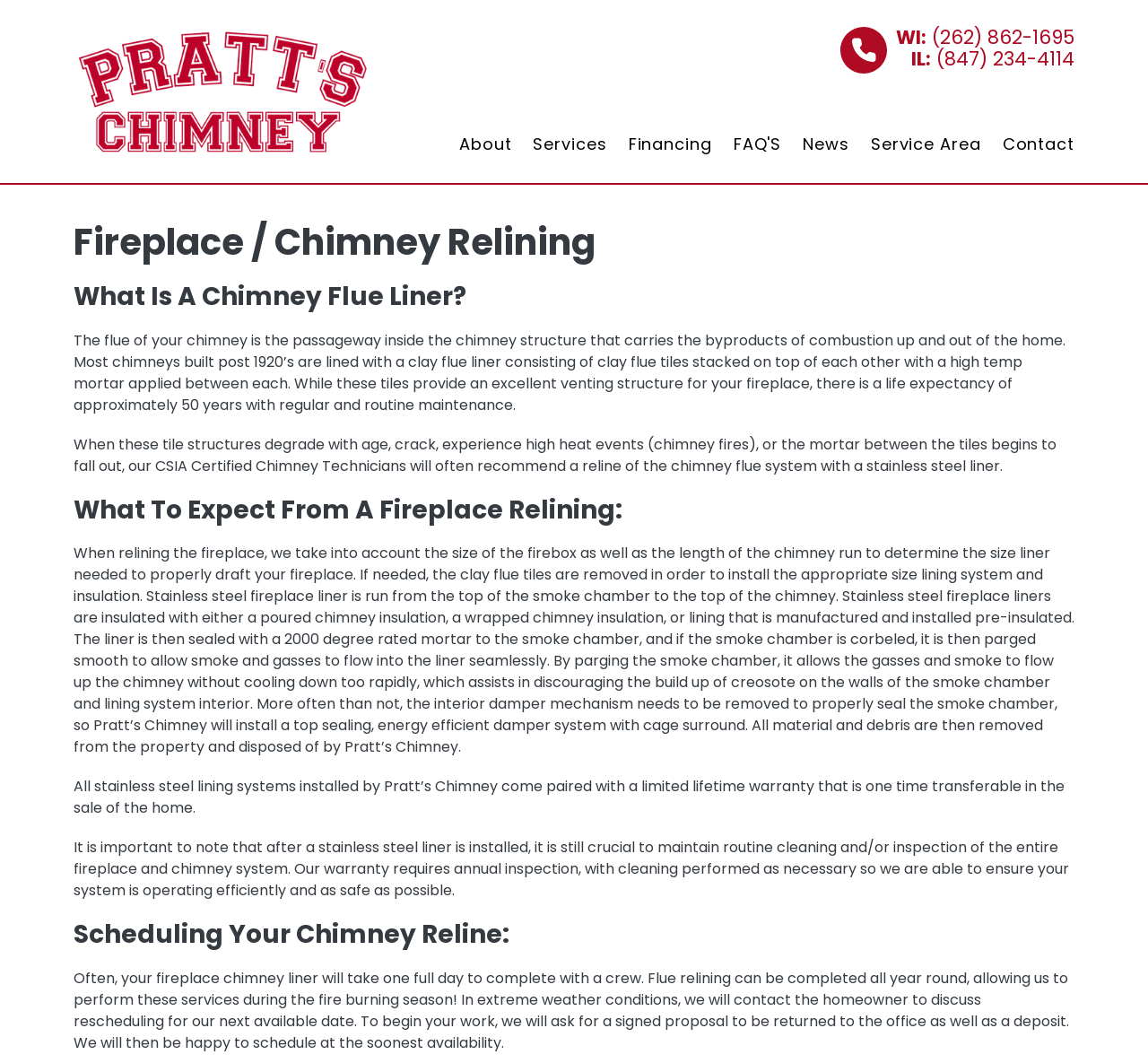Extract the bounding box for the UI element that matches this description: "Connectors, Cables & Accessories for".

None